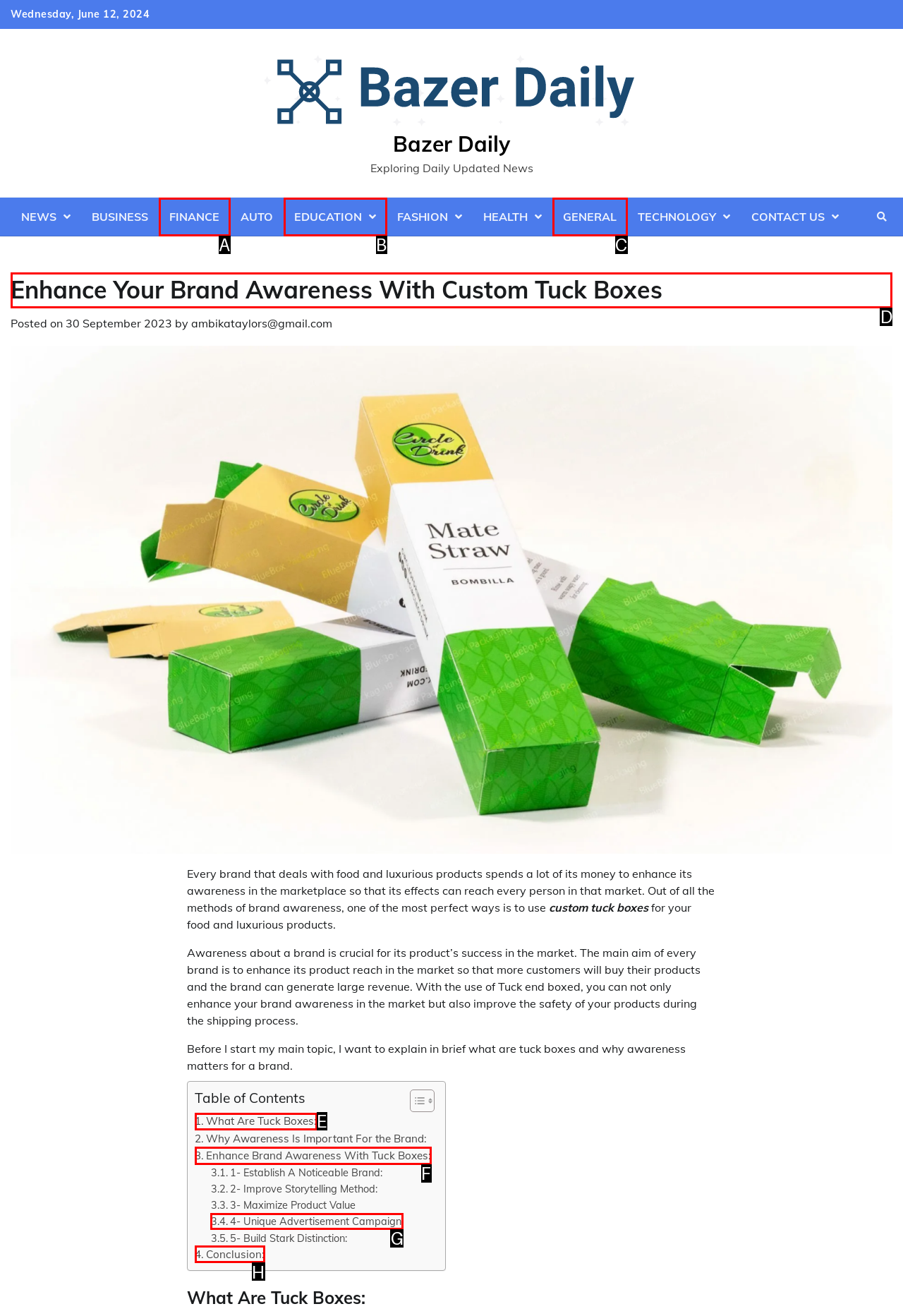To achieve the task: Learn more about the Wisconsin Department of Tourism, indicate the letter of the correct choice from the provided options.

None